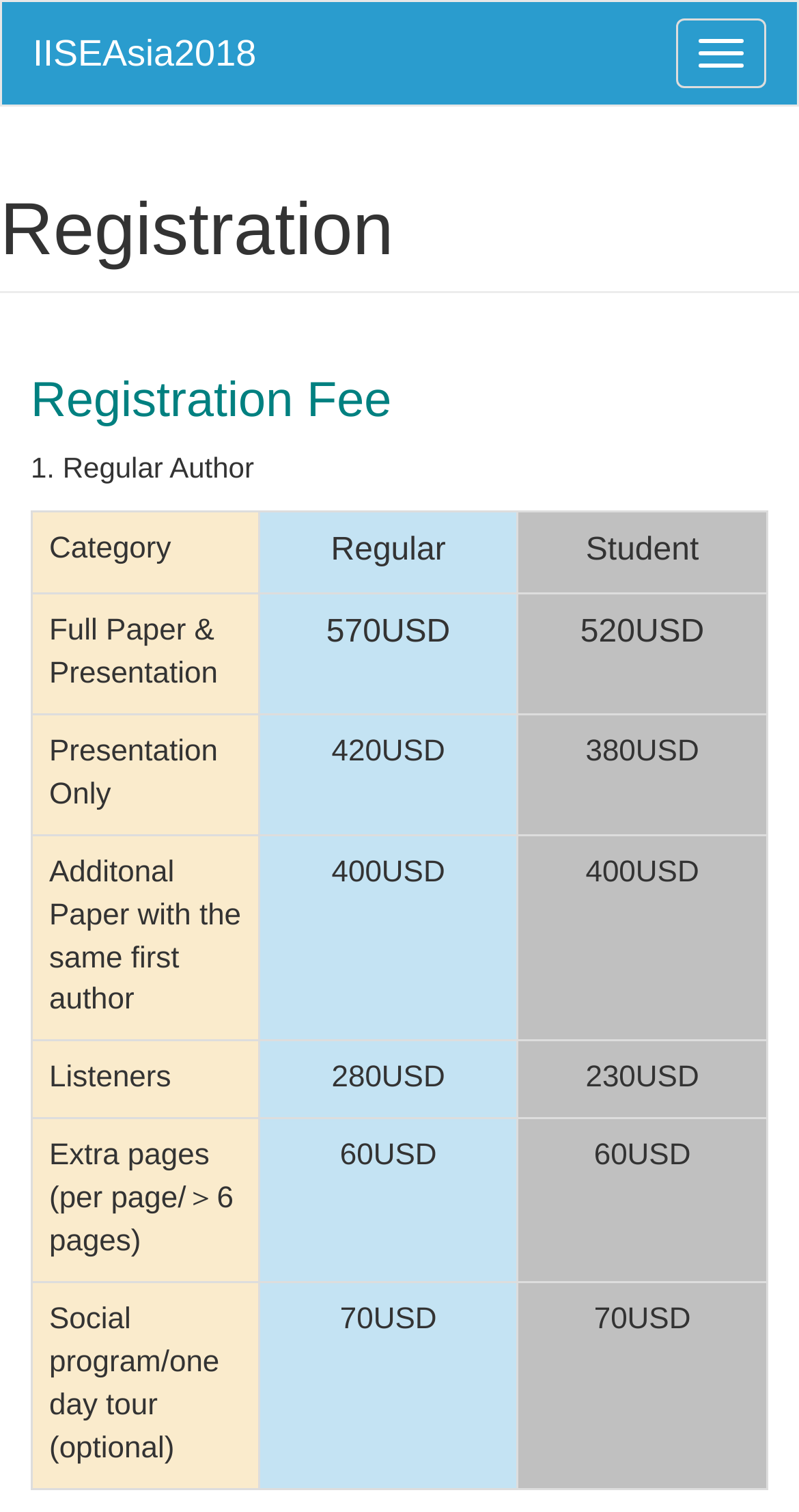Answer the question using only a single word or phrase: 
What is the category for the registration fee of 420USD?

Presentation Only